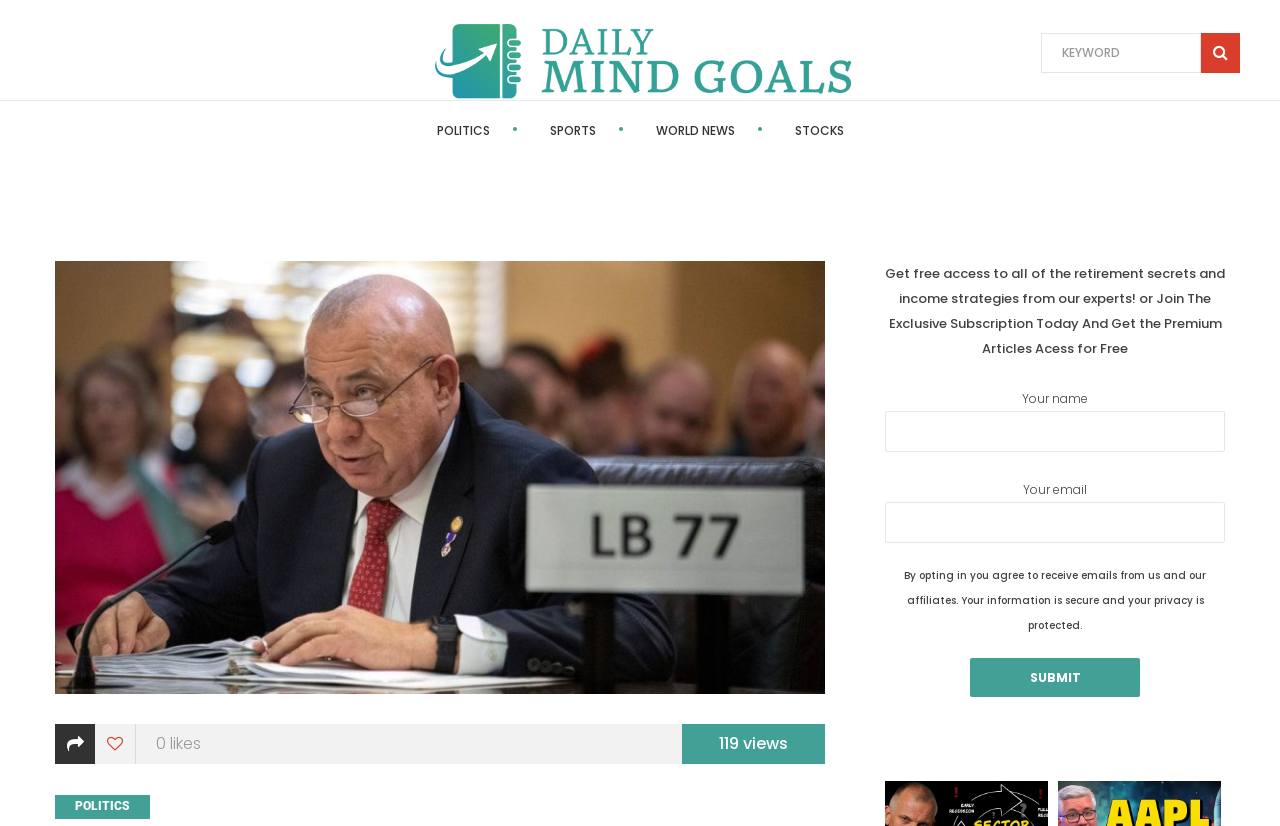Please provide a comprehensive answer to the question below using the information from the image: What is the content of the complementary section?

The complementary section is located at the bottom of the webpage, and it has a promotional text offering free access to retirement secrets and income strategies from experts. This suggests that the content of this section is related to financial planning and retirement.